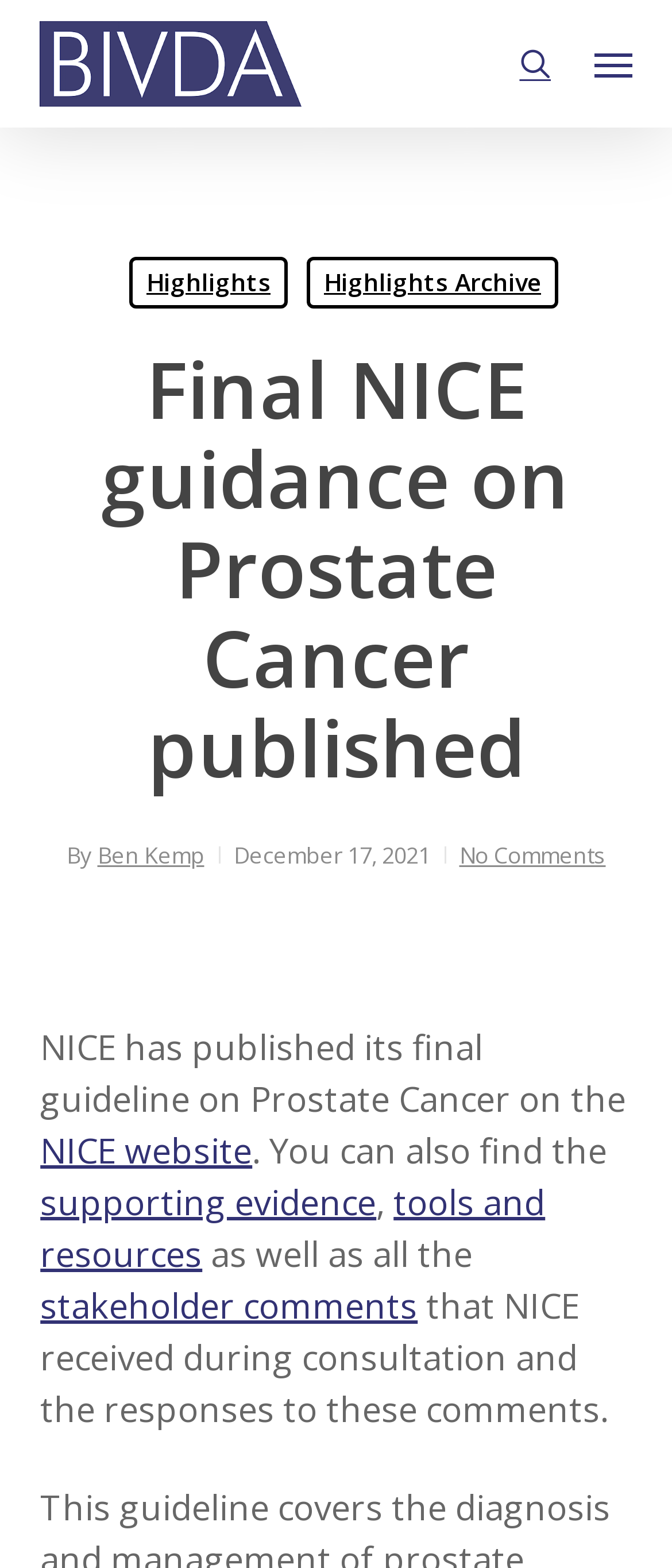Analyze the image and provide a detailed answer to the question: Where can the supporting evidence be found?

The supporting evidence can be found by following the link 'supporting evidence', which is located in the article body. The text surrounding the link suggests that the supporting evidence can be found on the NICE website.